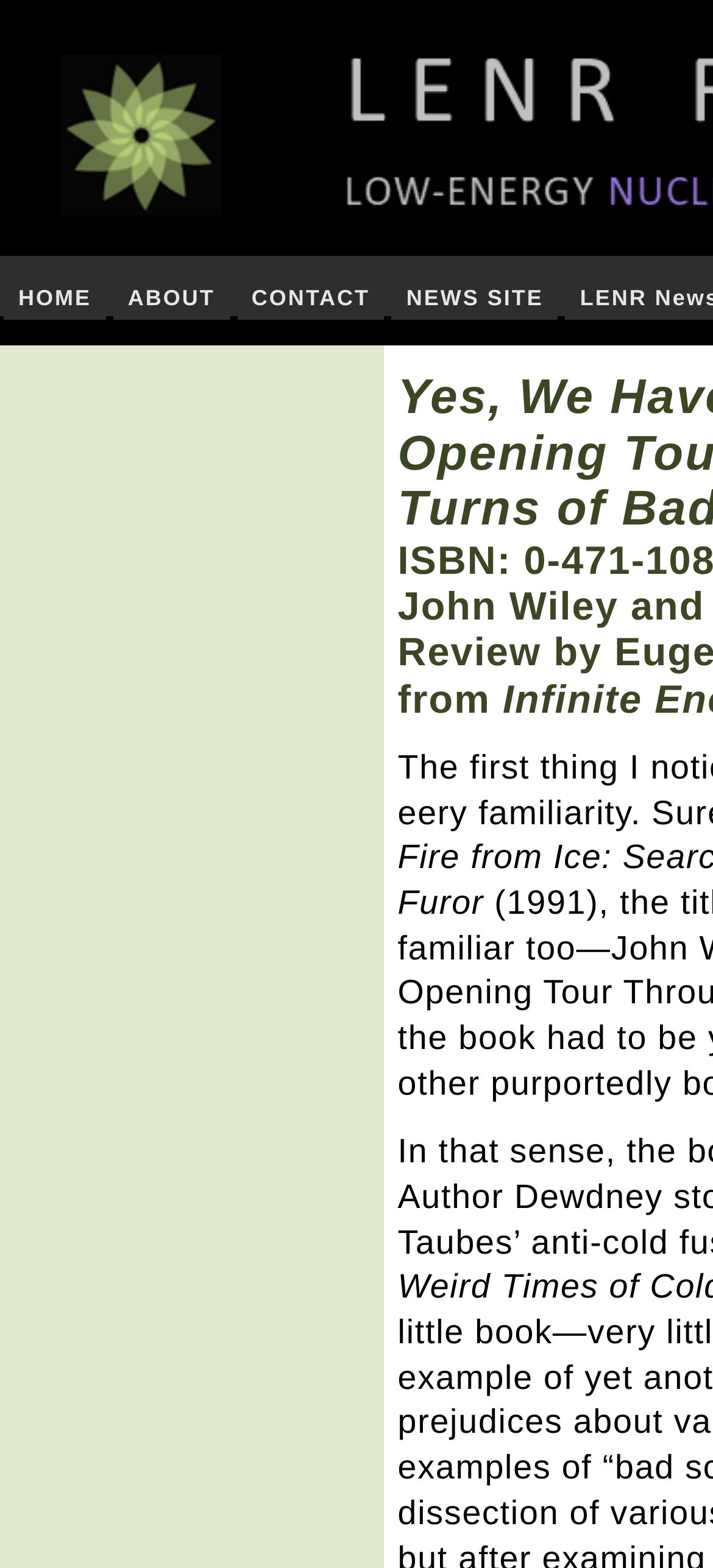What is the position of the 'CONTACT' link?
Please elaborate on the answer to the question with detailed information.

I analyzed the bounding box coordinates of the links in the top navigation bar and found that the 'CONTACT' link has a left coordinate of 0.332, which is between the 'ABOUT' link (0.159) and the 'NEWS SITE' link (0.549), making it the third link from the left.